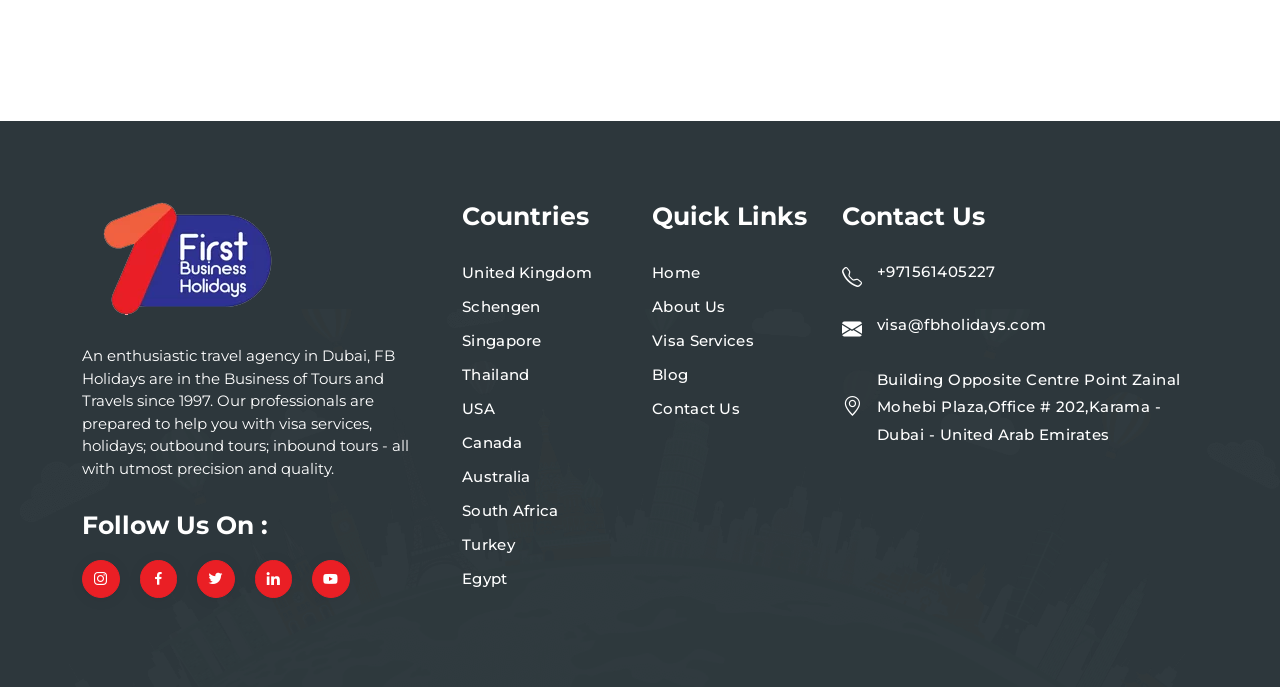What type of agency is FB Holidays?
Please provide a single word or phrase as the answer based on the screenshot.

Travel agency